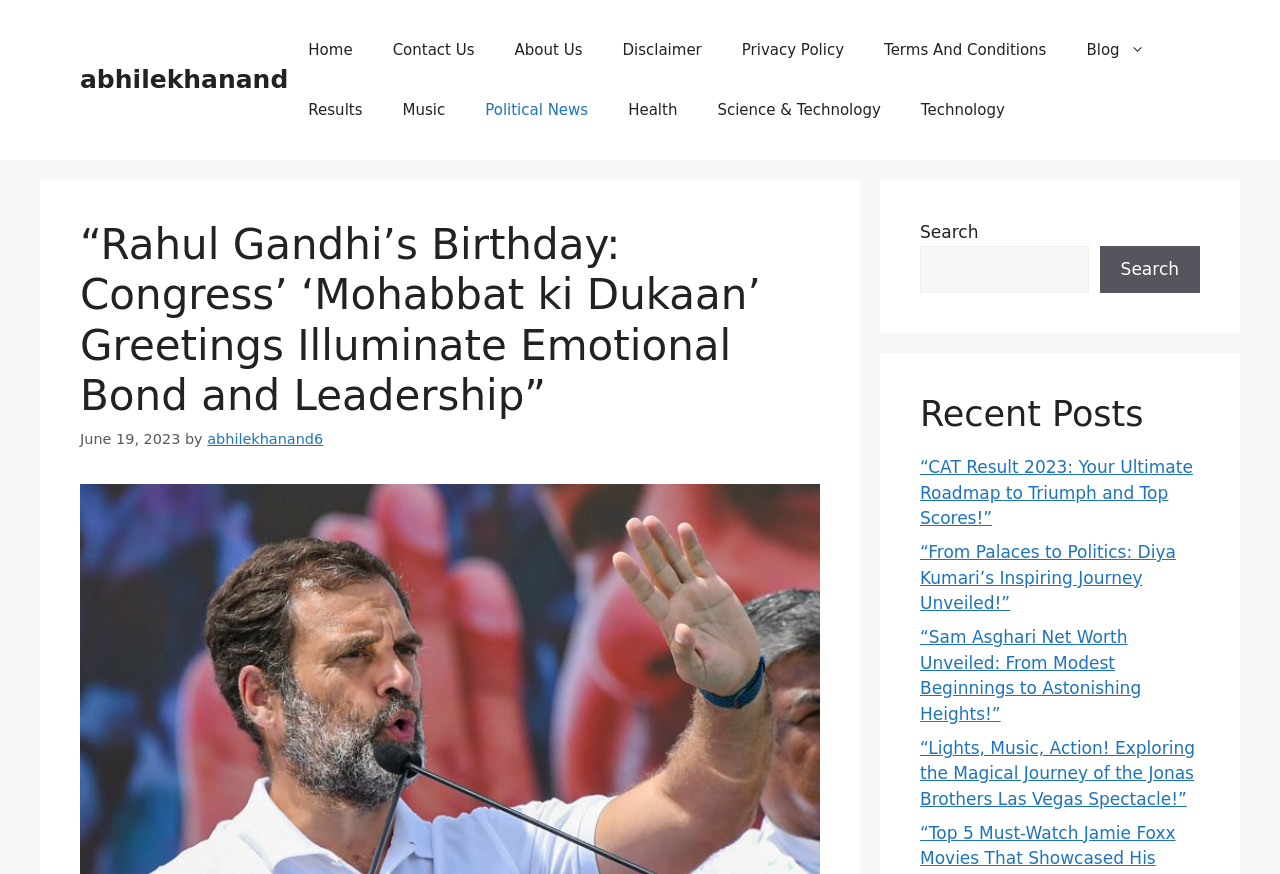Kindly determine the bounding box coordinates for the area that needs to be clicked to execute this instruction: "Go to Home page".

[0.225, 0.023, 0.291, 0.092]